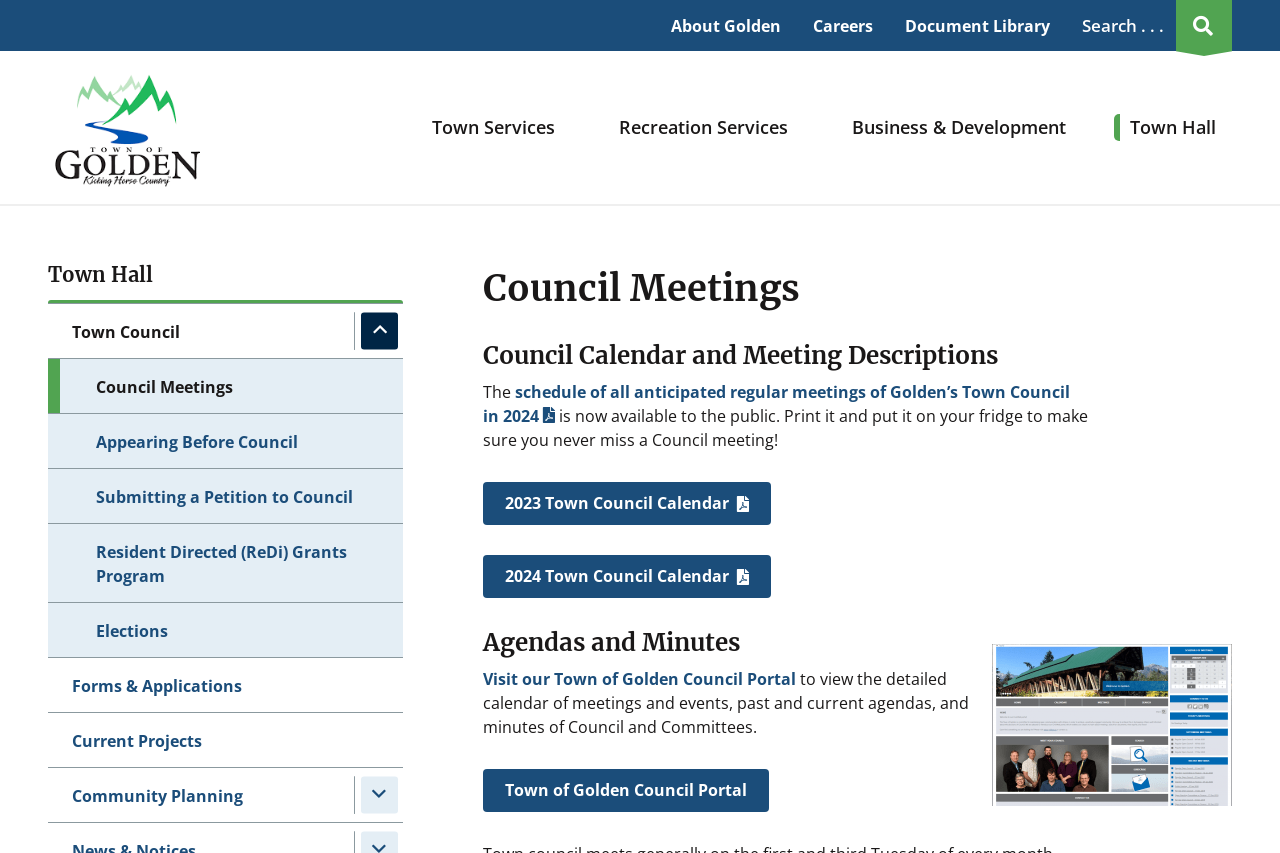Provide an in-depth description of the elements and layout of the webpage.

The webpage is about Council Meetings in the Town of Golden. At the top, there are three "Skip to" links, followed by a navigation menu with links to "About Golden", "Careers", and "Document Library". On the right side of the top section, there is a search bar with a button to expand the search region.

Below the top section, there is a prominent link to the "Home" page, accompanied by a small image. Next to it, there is a main navigation menu with links to "Town Services", "Recreation Services", "Business & Development", and "Town Hall". The "Town Hall" section is further divided into subsections, including "Town Council", "Council Meetings", and others.

The main content of the page is focused on Council Meetings, with a heading that spans the entire width of the page. There are two sections: "Council Calendar and Meeting Descriptions" and "Agendas and Minutes". The first section contains a brief description and links to the 2023 and 2024 Town Council Calendars. The second section has a heading and a link to the Town of Golden Council Portal, where users can view the detailed calendar of meetings and events, past and current agendas, and minutes of Council and Committees.

On the right side of the page, there is an article section with an image of the Golden Council Portal. Overall, the page has a clear structure, with a focus on providing information and resources related to Council Meetings in the Town of Golden.